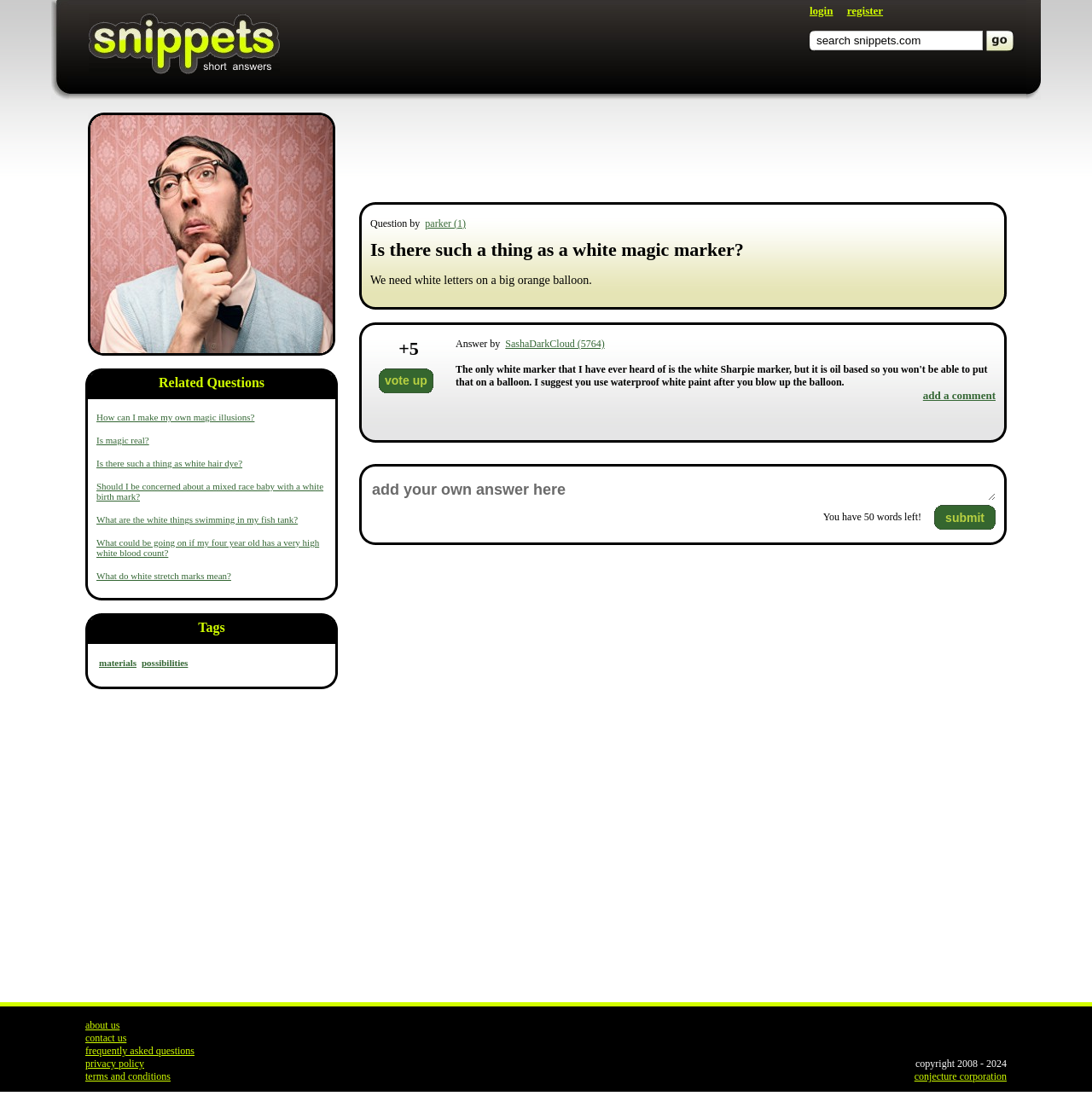Find the bounding box coordinates for the UI element that matches this description: "Is magic real?".

[0.088, 0.397, 0.136, 0.406]